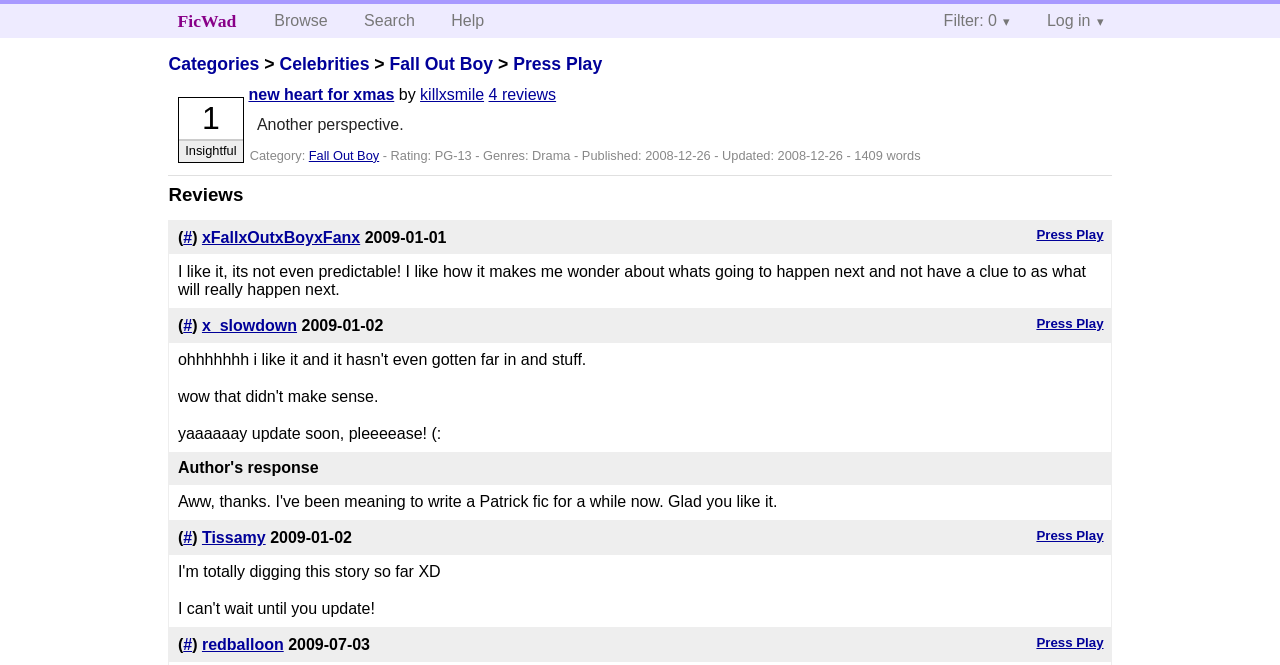Show the bounding box coordinates of the region that should be clicked to follow the instruction: "Read the review by killxsmile."

[0.328, 0.13, 0.378, 0.155]